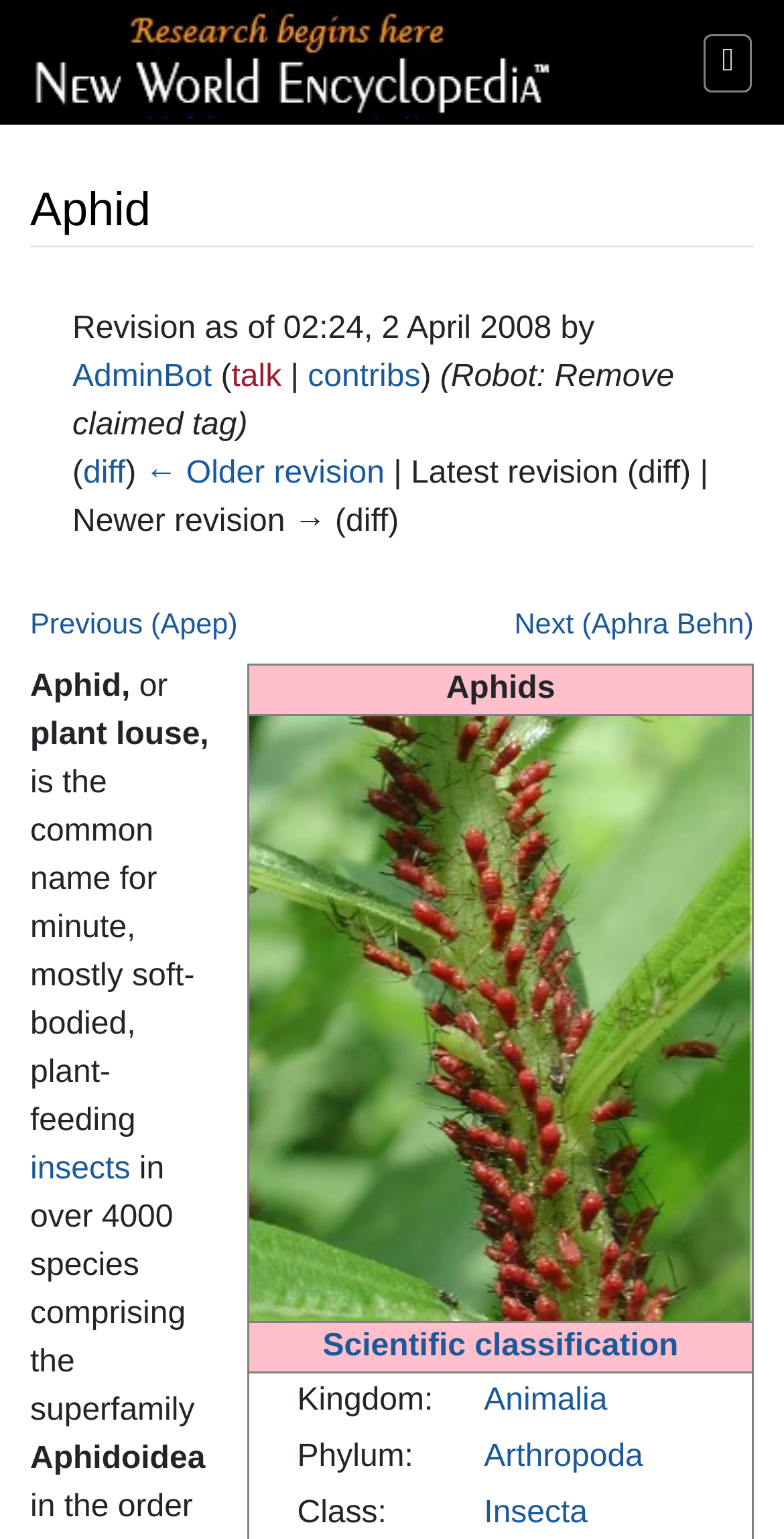Locate the bounding box coordinates of the area to click to fulfill this instruction: "View the 'Aphid' heading". The bounding box should be presented as four float numbers between 0 and 1, in the order [left, top, right, bottom].

[0.038, 0.102, 0.962, 0.161]